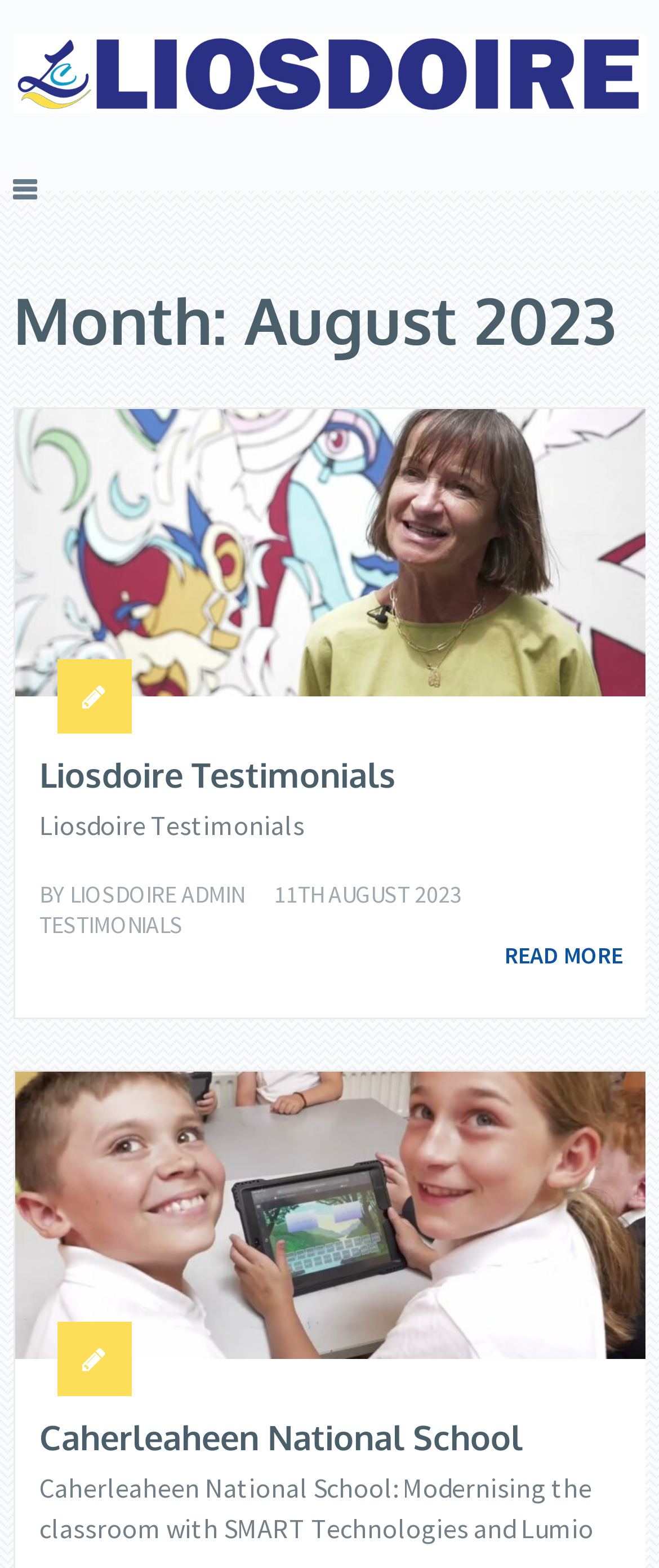Describe all visible elements and their arrangement on the webpage.

The webpage is titled "August 2023 - Liosdoire Computers" and features a prominent heading "Liosdoire Computers" at the top, accompanied by a link and an image with the same name. Below this, there is a heading "Month: August 2023".

The main content of the page is an article section that takes up most of the page. Within this section, there are several links and images. On the left side, there is a link "Liosdoire Testimonials" with an accompanying image, followed by a header "Liosdoire Testimonials" and another link with the same name.

To the right of these elements, there is a static text "BY" and a link "LIOSDOIRE ADMIN". Below these, there is a static text "11TH AUGUST 2023" and a link "TESTIMONIALS". Further down, there is another link "READ MORE" on the right side.

The page also features two more sections, each with a link and an image. The first section has a link "Caherleaheen National School" with an accompanying image, followed by a header "Caherleaheen National School" and another link with the same name. The second section has a static text "Caherleaheen National School: Modernising the classroom with SMART Technologies and Lumio" at the bottom of the page.

In total, there are 5 links and 3 images on the page, along with several headings and static texts. The layout is organized, with elements arranged in a clear and readable manner.